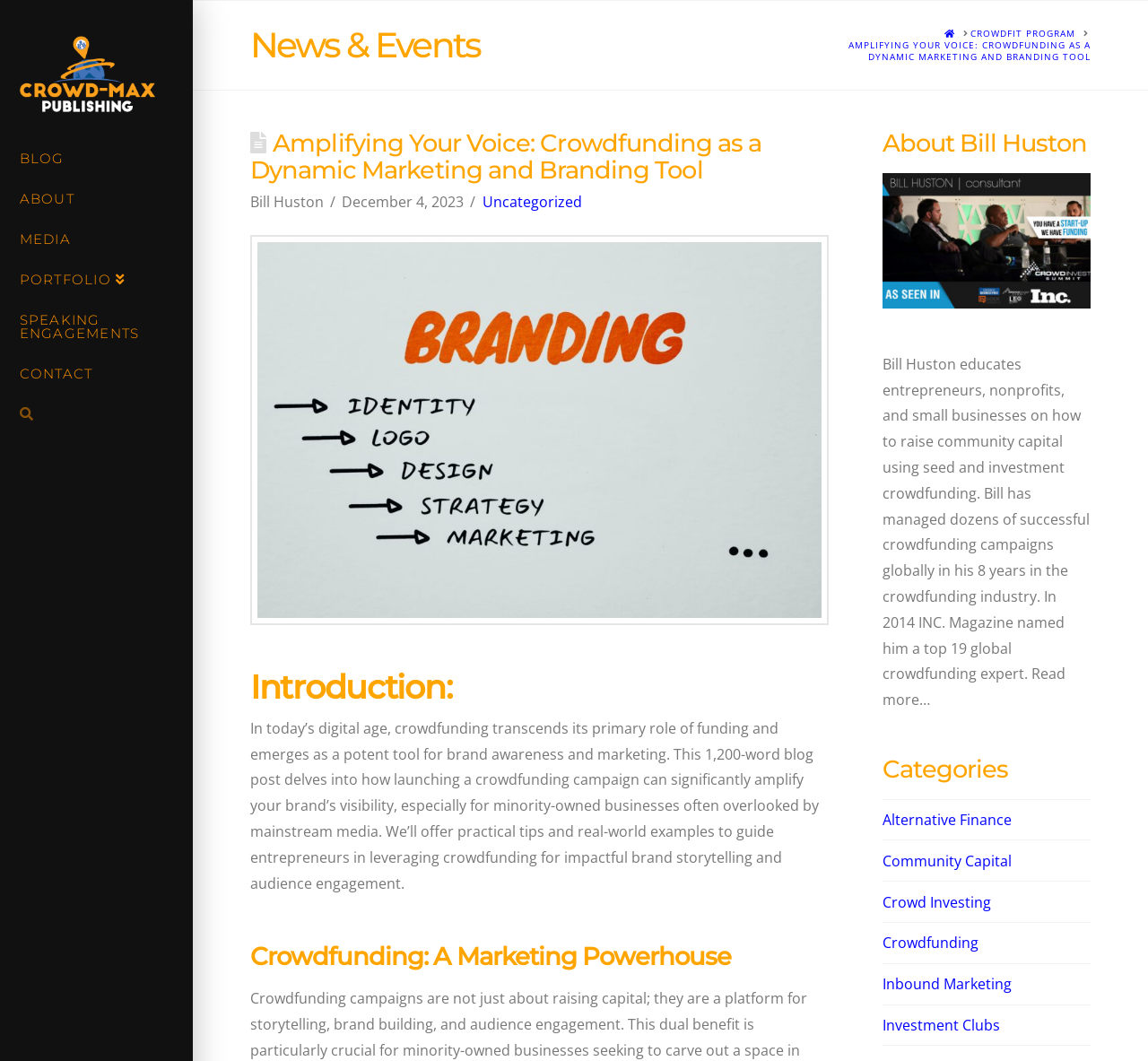Refer to the image and offer a detailed explanation in response to the question: What is the date of the blog post?

I found the date of the blog post by looking at the section below the heading 'Amplifying Your Voice: Crowdfunding as a Dynamic Marketing and Branding Tool' where it says 'December 4, 2023'.